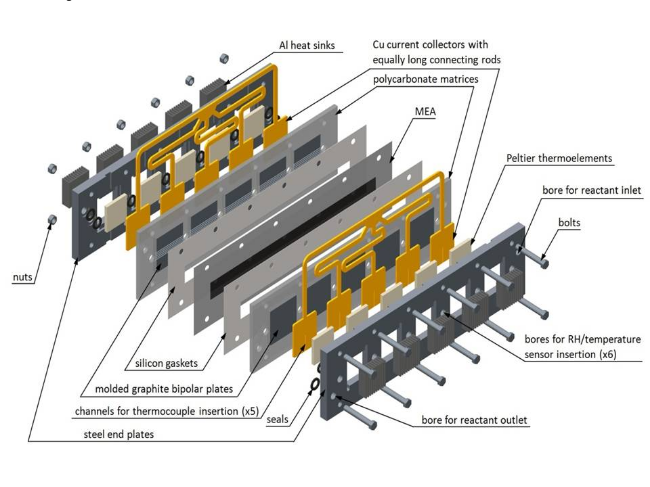What are the bores in the diagram used for?
Based on the visual information, provide a detailed and comprehensive answer.

The caption explains that the bores in the diagram are designed for reactant and sensor inlet/outlet connections, which are secured by bolts and seals.